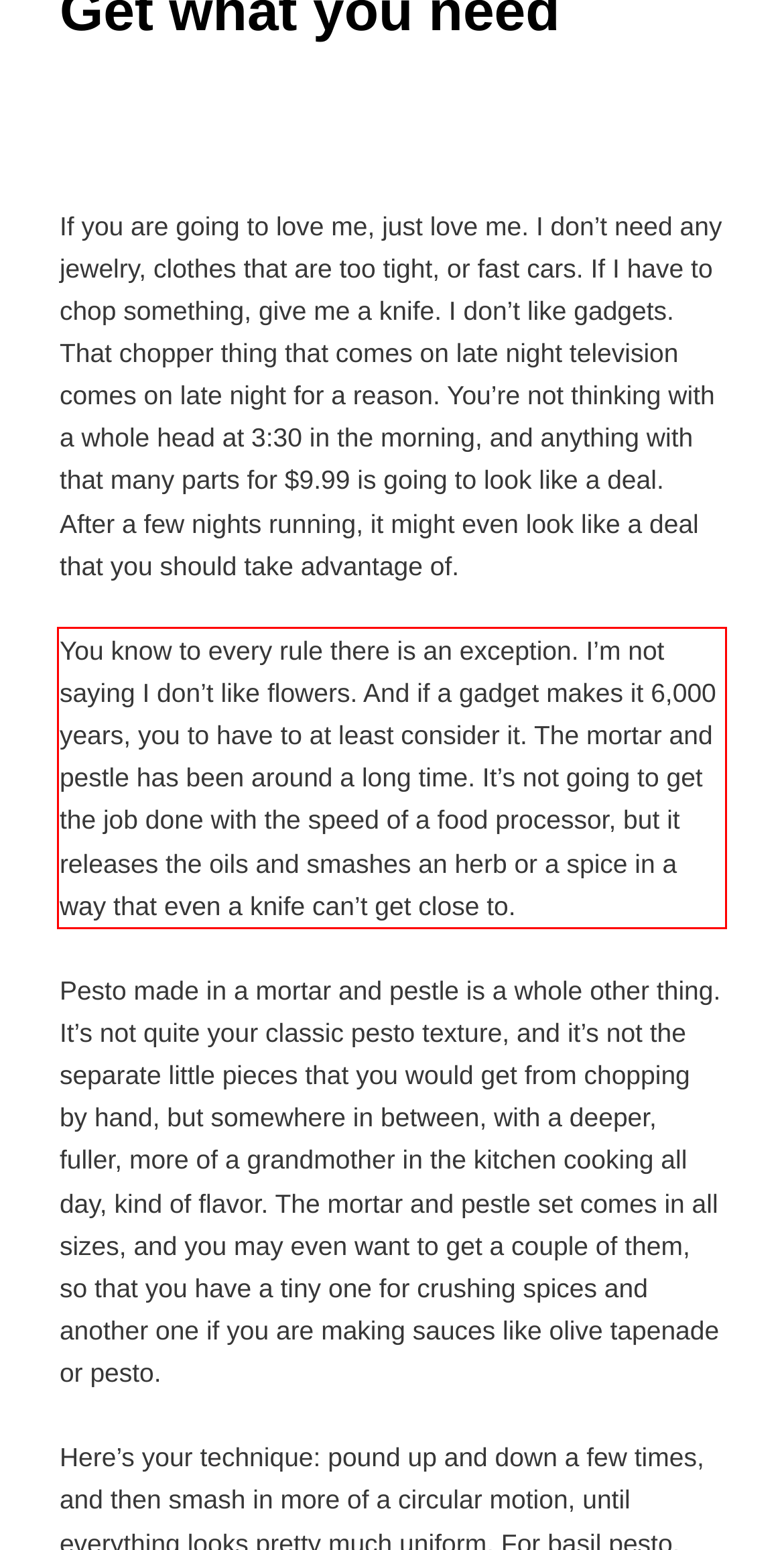The screenshot provided shows a webpage with a red bounding box. Apply OCR to the text within this red bounding box and provide the extracted content.

You know to every rule there is an exception. I’m not saying I don’t like flowers. And if a gadget makes it 6,000 years, you to have to at least consider it. The mortar and pestle has been around a long time. It’s not going to get the job done with the speed of a food processor, but it releases the oils and smashes an herb or a spice in a way that even a knife can’t get close to.